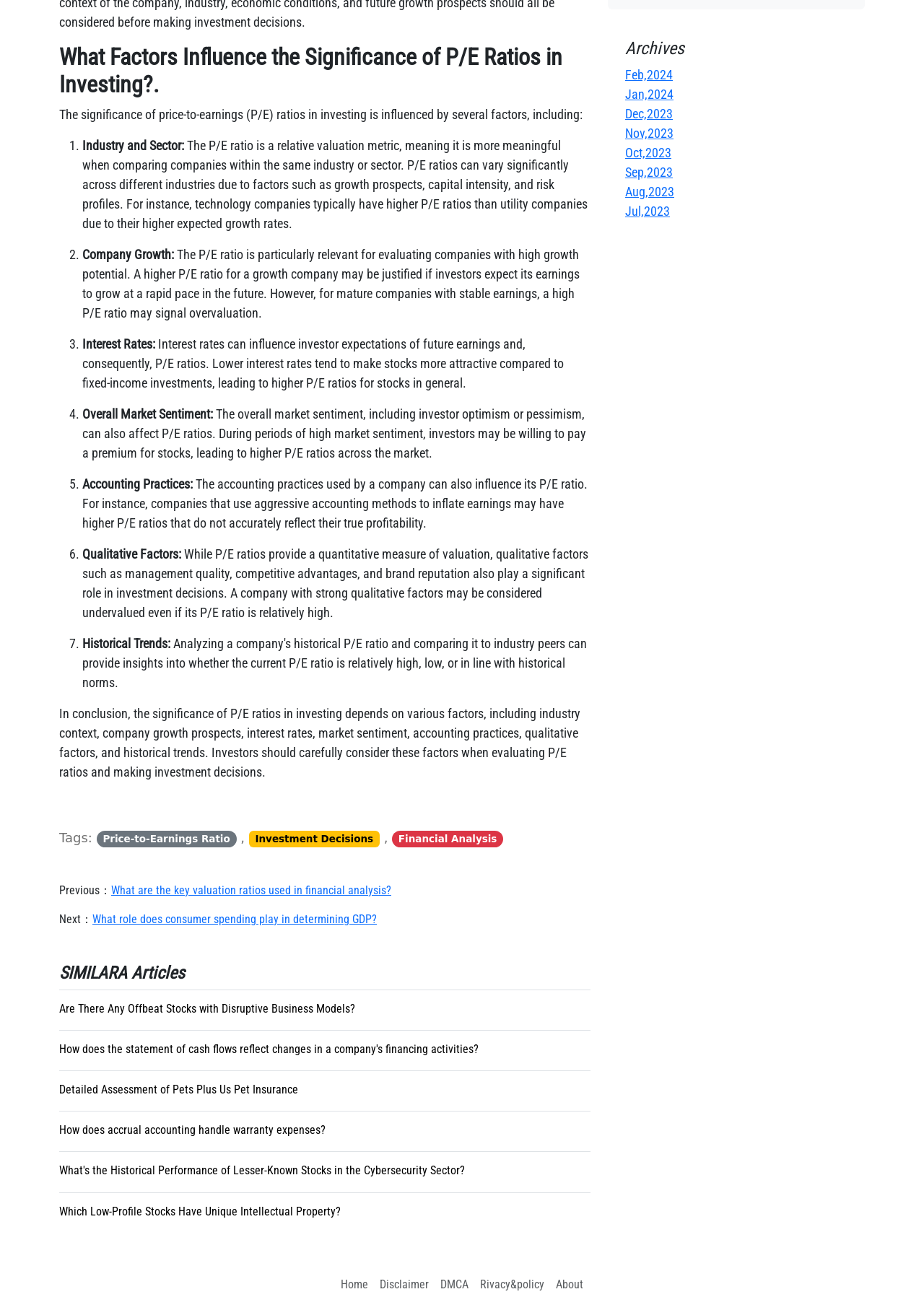Using a single word or phrase, answer the following question: 
What is the seventh factor that affects P/E ratios?

Historical trends